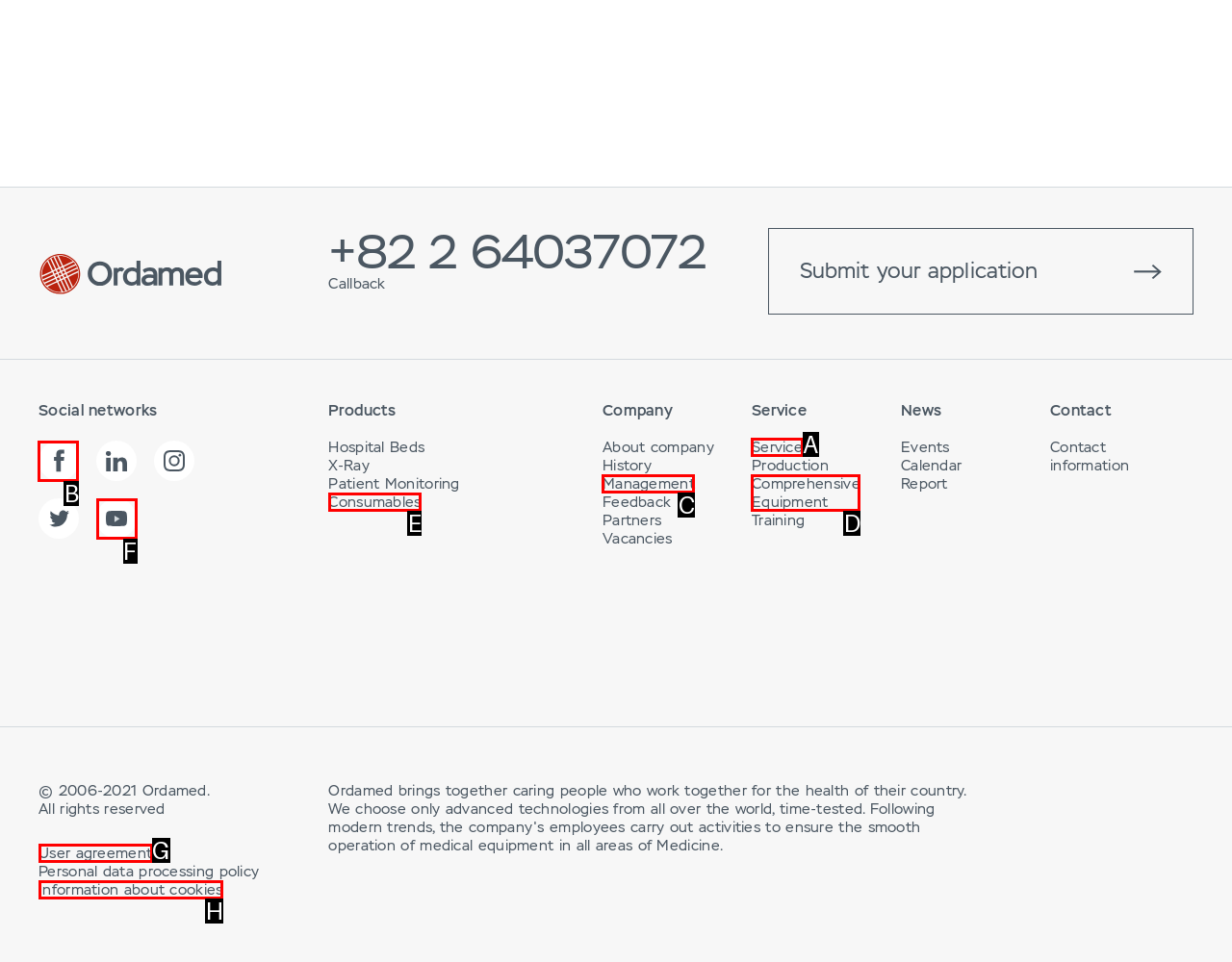Tell me which one HTML element I should click to complete the following task: Visit Facebook Answer with the option's letter from the given choices directly.

B